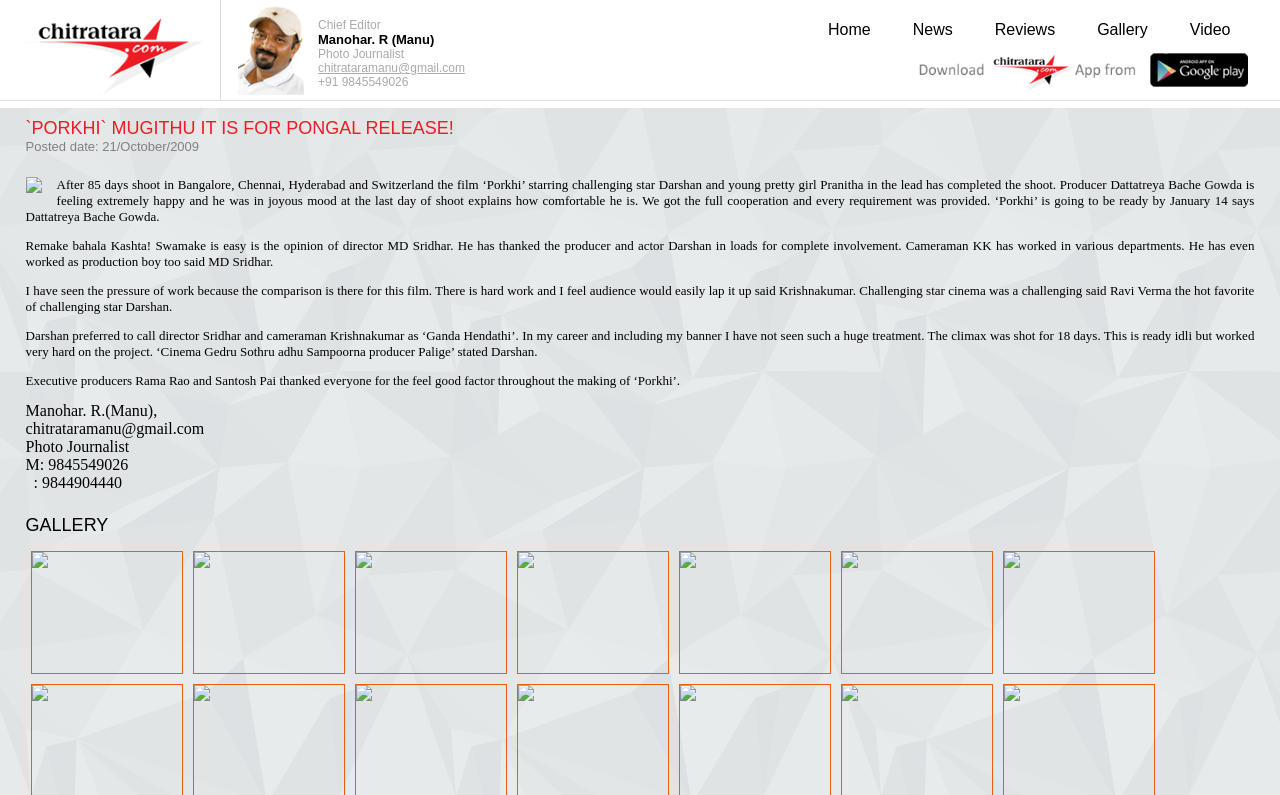What is the release date of the film ‘Porkhi’?
Please provide a single word or phrase in response based on the screenshot.

January 14